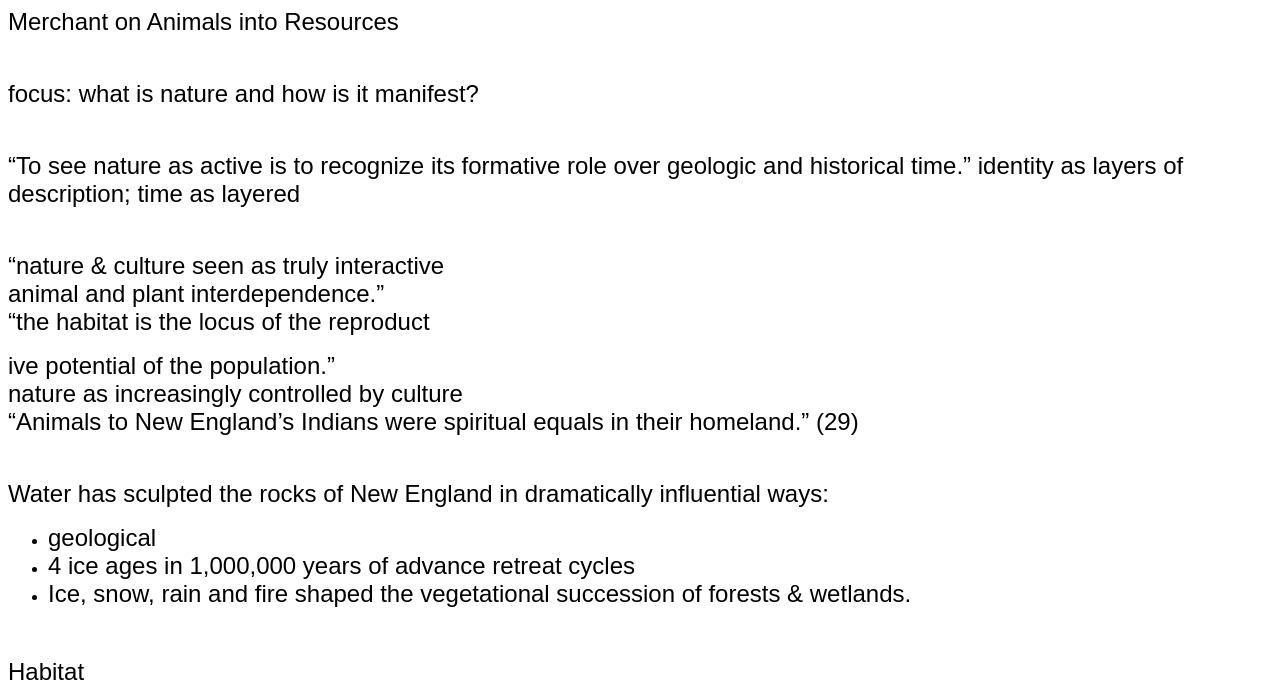What is the focus of the webpage? Analyze the screenshot and reply with just one word or a short phrase.

Nature